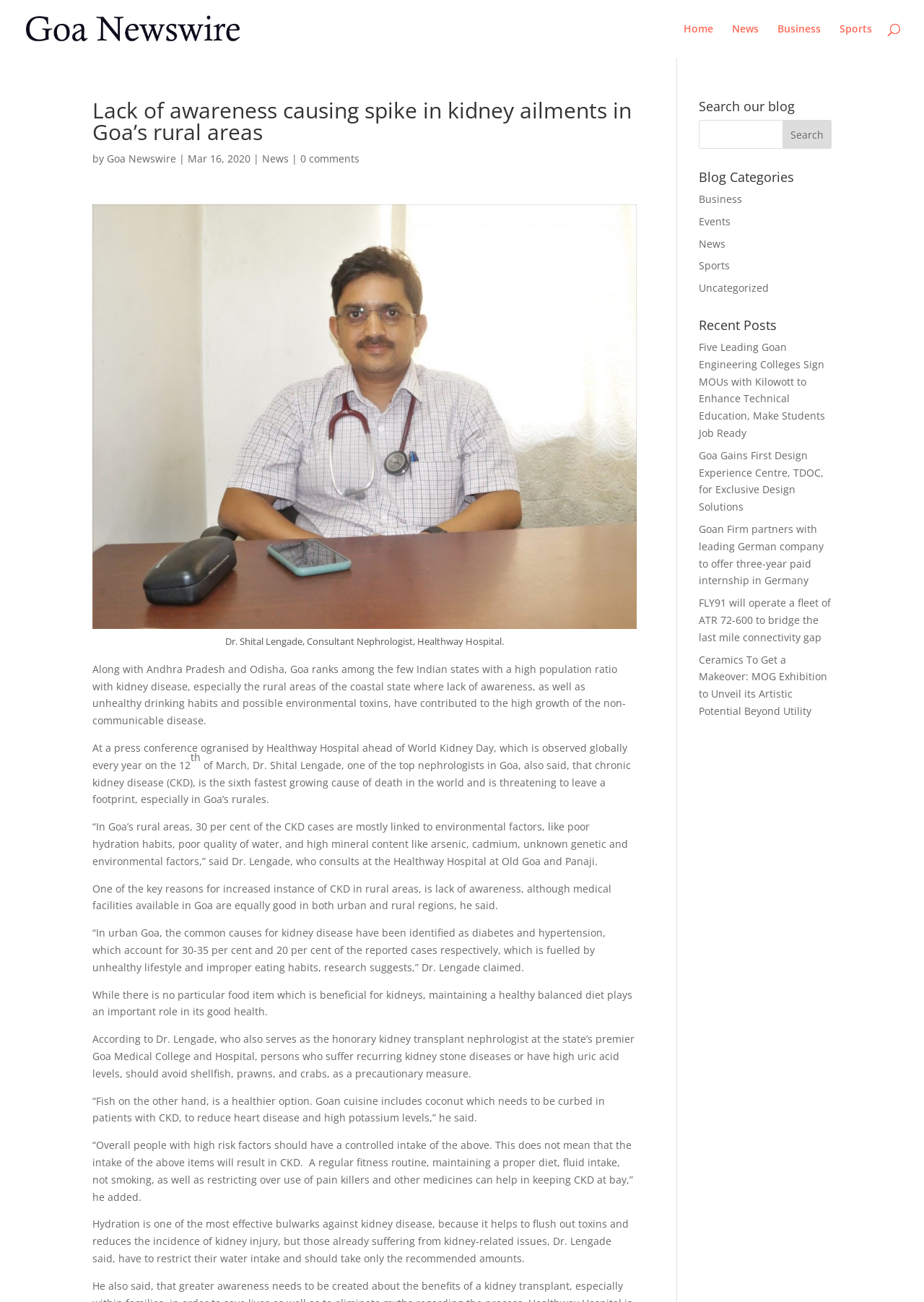What is the main topic of this news article?
Please give a well-detailed answer to the question.

Based on the content of the webpage, the main topic of this news article is kidney disease in Goa, specifically the high population ratio of kidney disease in the rural areas of the coastal state.